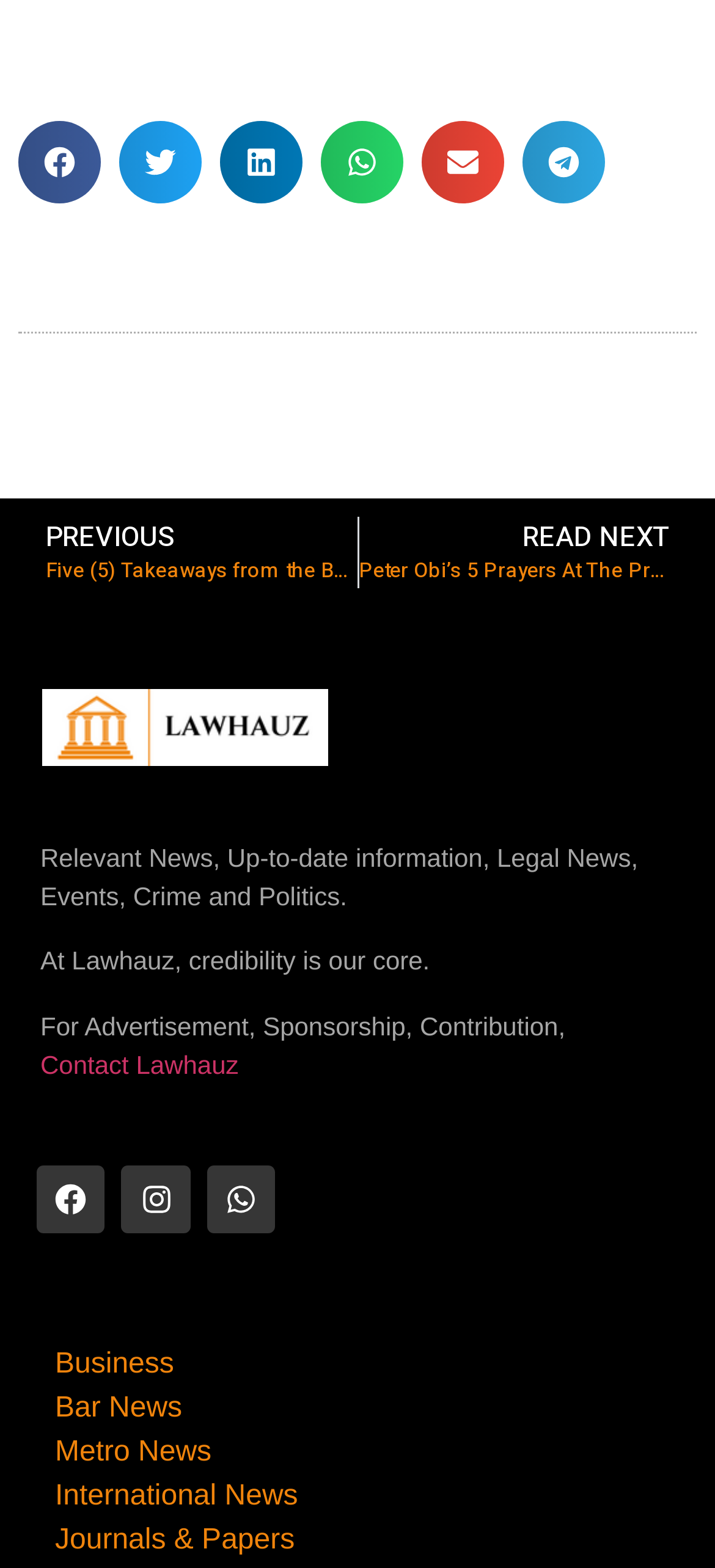Could you specify the bounding box coordinates for the clickable section to complete the following instruction: "Read previous article"?

[0.026, 0.329, 0.499, 0.375]